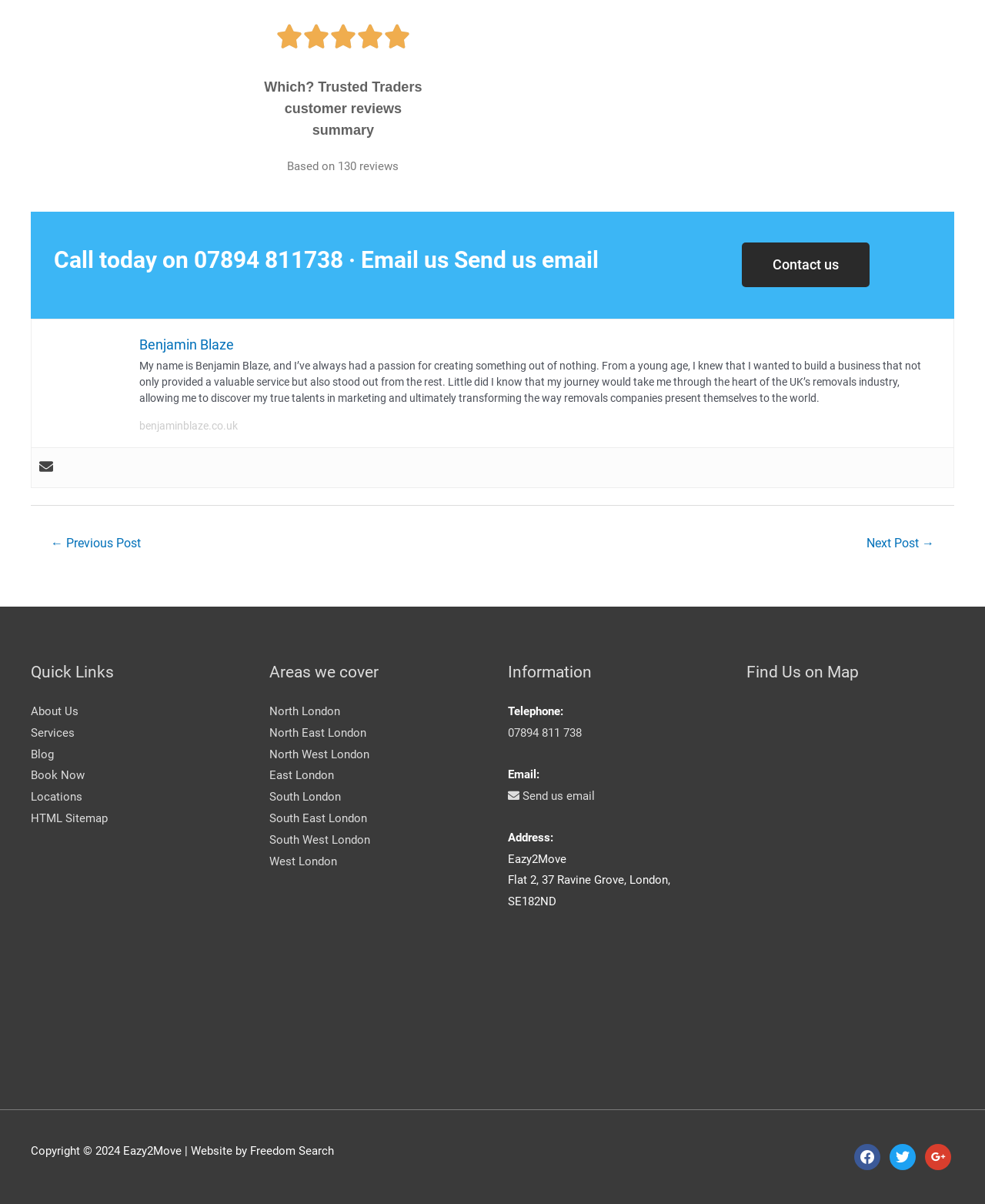Please specify the bounding box coordinates of the area that should be clicked to accomplish the following instruction: "Visit the previous post". The coordinates should consist of four float numbers between 0 and 1, i.e., [left, top, right, bottom].

[0.033, 0.441, 0.162, 0.464]